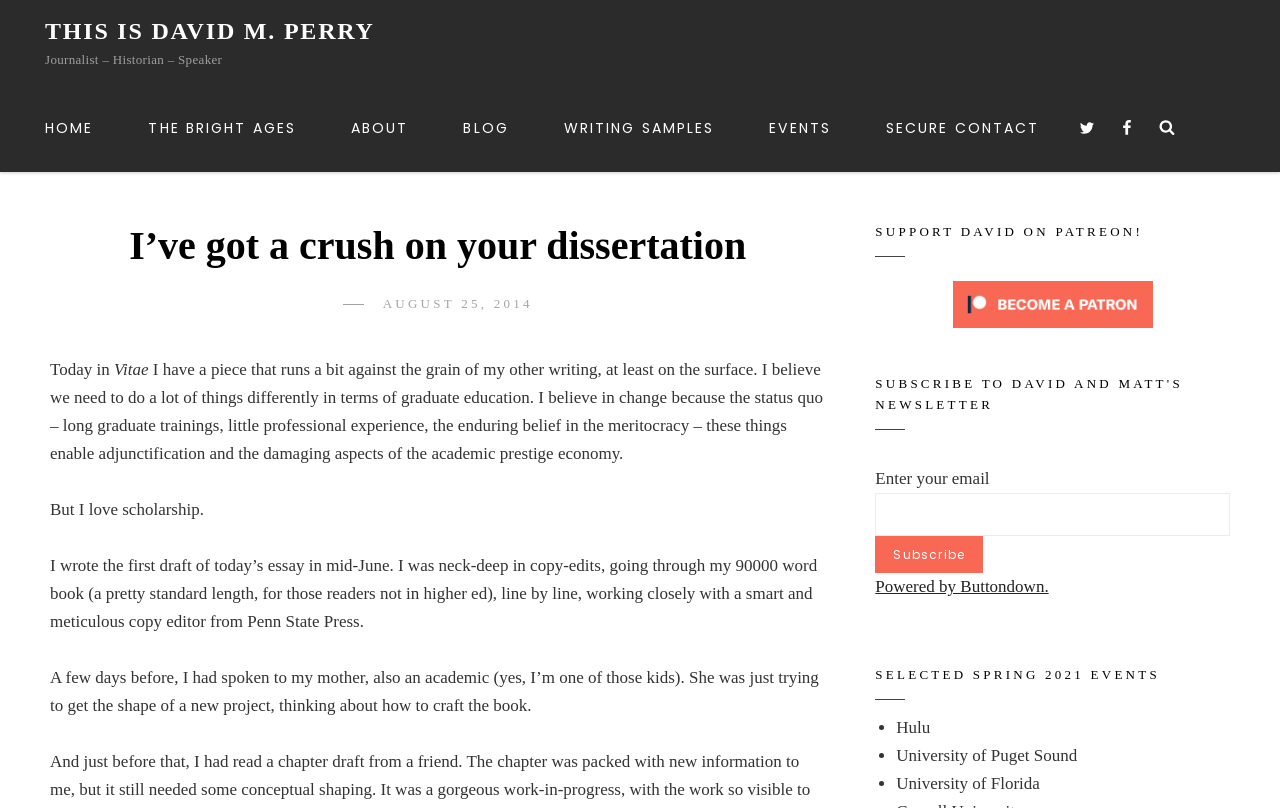Reply to the question with a brief word or phrase: What is the purpose of the textbox?

Enter email